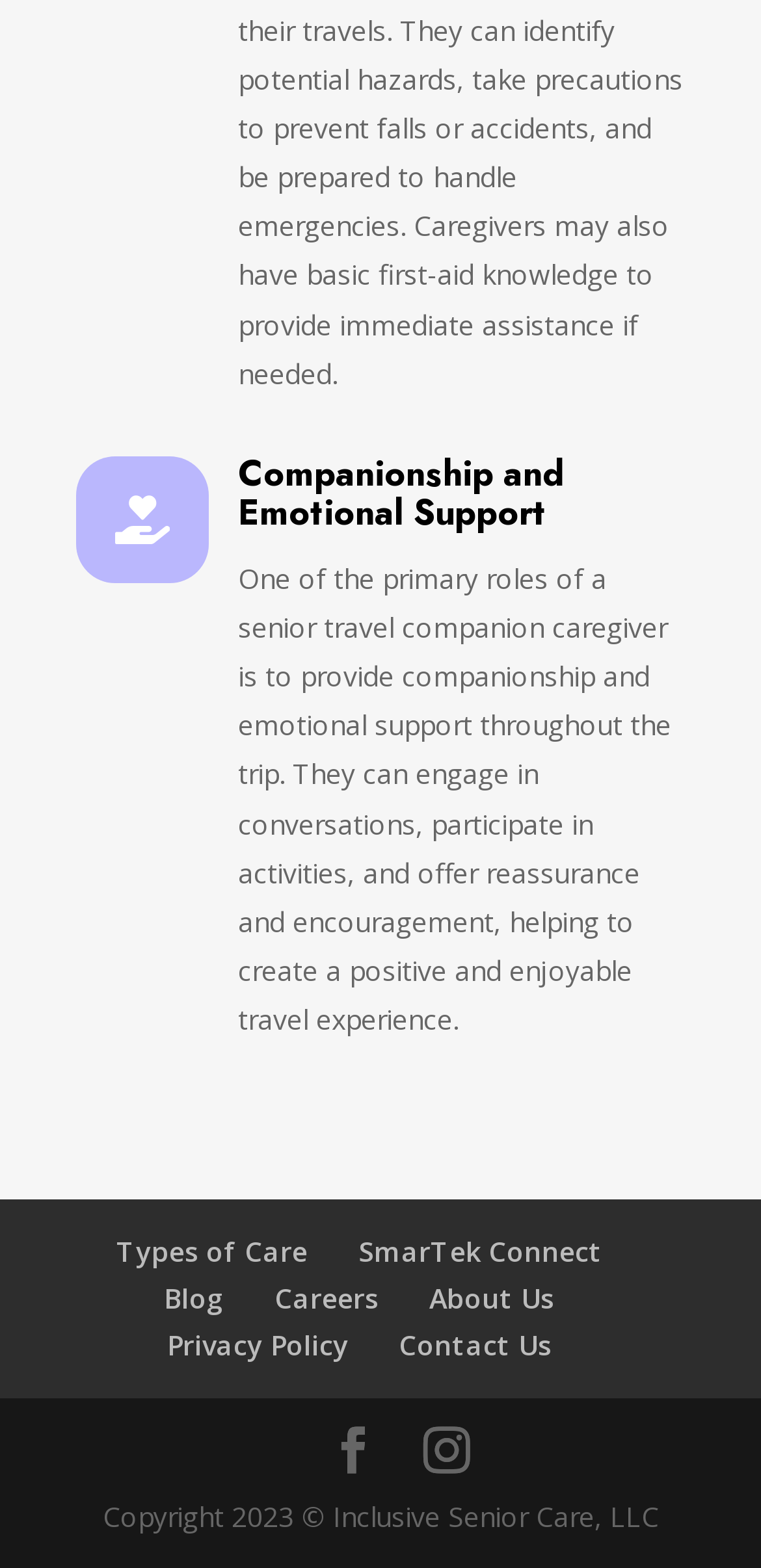Respond to the question below with a single word or phrase:
Are there any social media links present on the webpage?

Yes